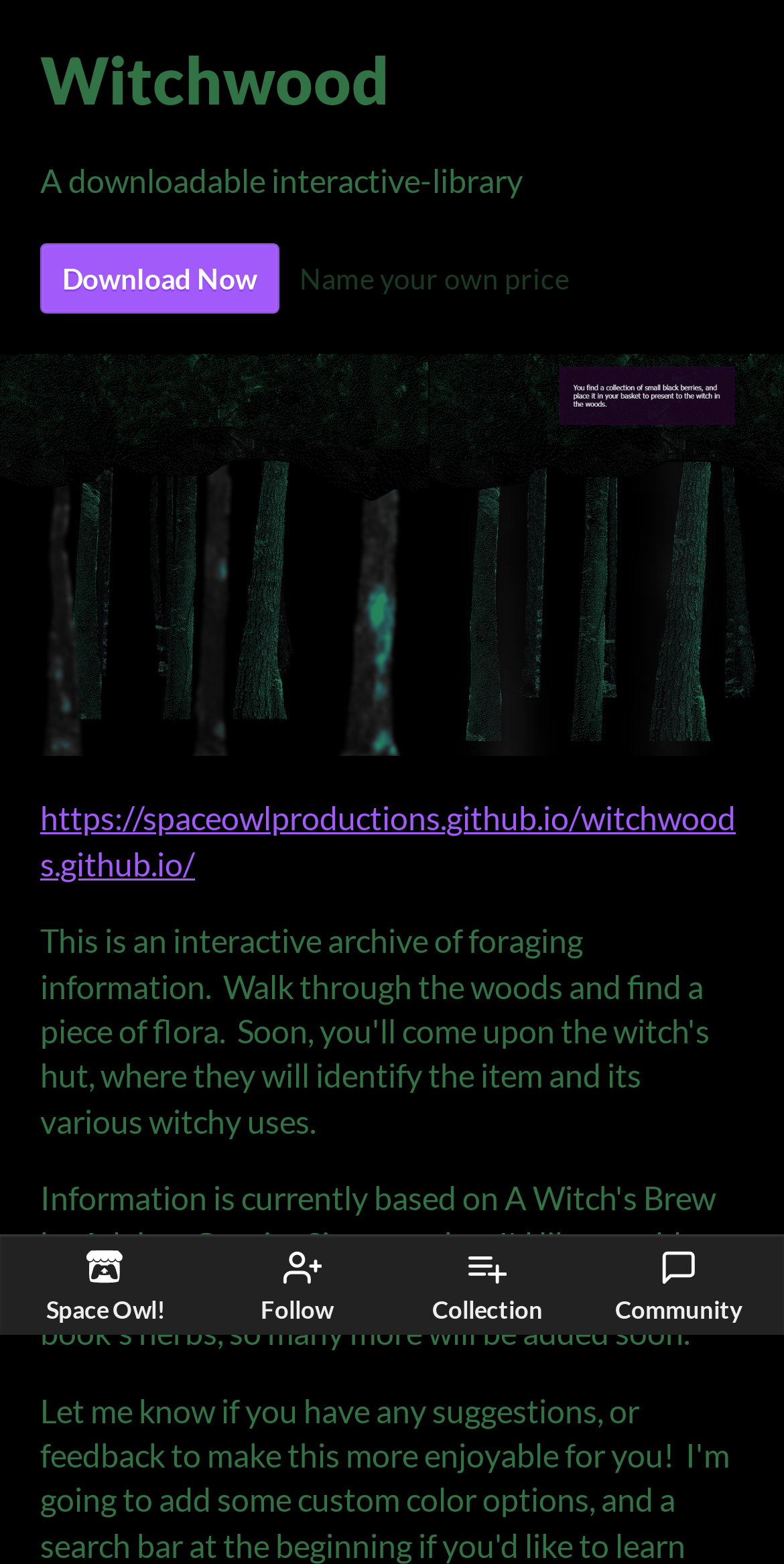What is the name of the interactive library?
Answer the question with a single word or phrase, referring to the image.

Witchwood